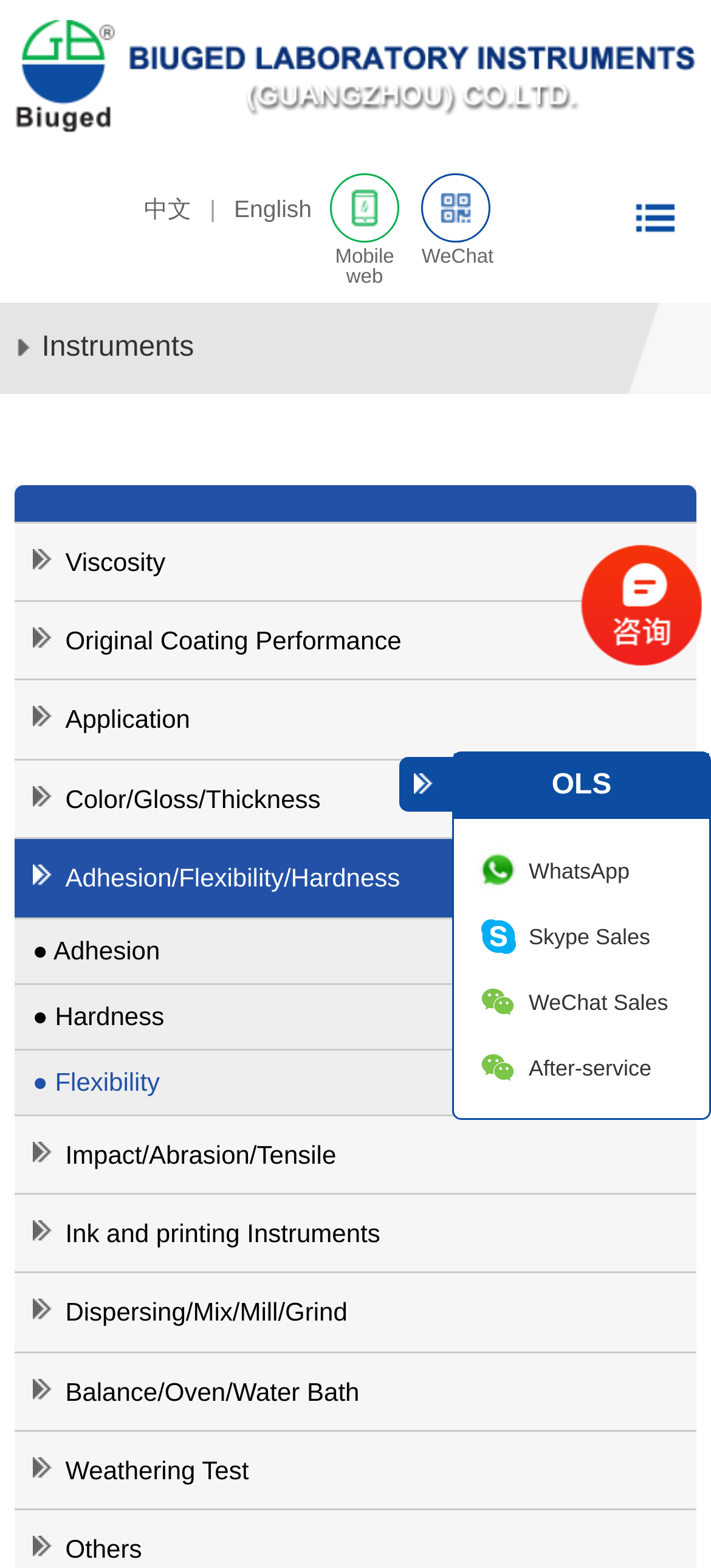How many social media links are available?
Please provide a comprehensive answer to the question based on the webpage screenshot.

I counted the number of social media links by looking at the links 'Mobile web', 'WeChat', 'WhatsApp', 'Skype Sales', and ' WeChat Sales' which are all related to social media or online communication platforms.